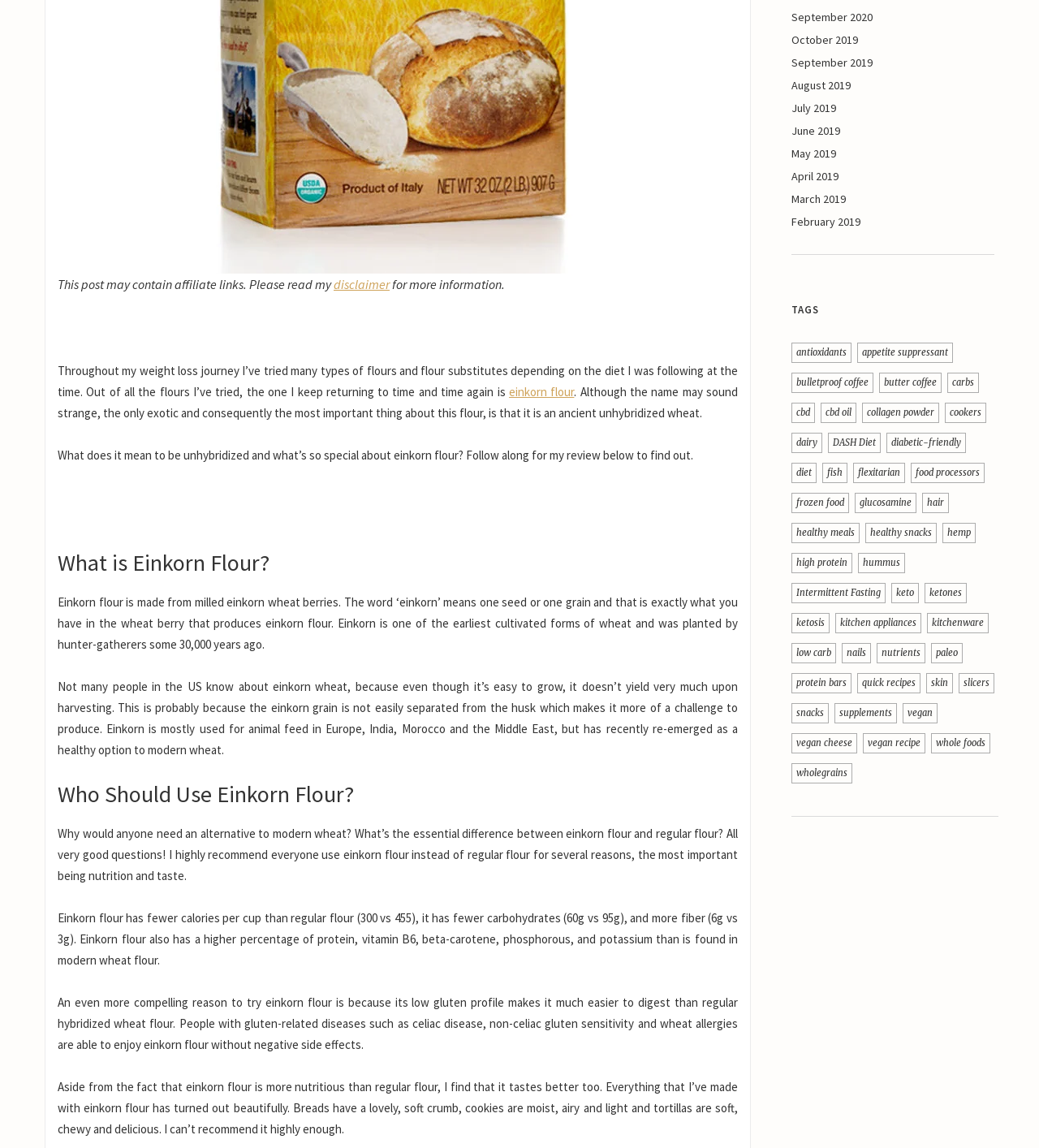Why is einkorn flour better for people with gluten-related diseases? From the image, respond with a single word or brief phrase.

It has a low gluten profile